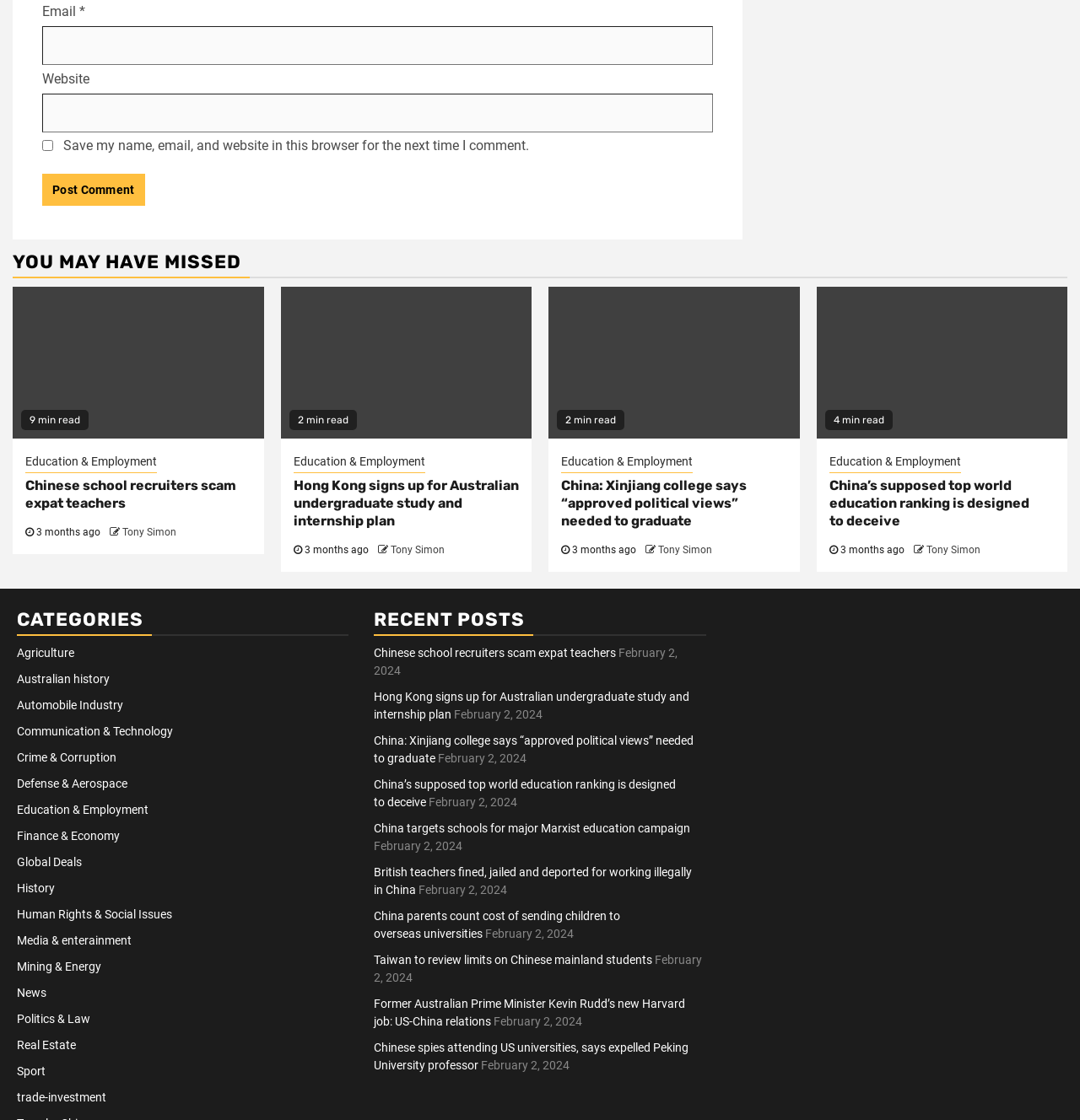Given the element description Sport, specify the bounding box coordinates of the corresponding UI element in the format (top-left x, top-left y, bottom-right x, bottom-right y). All values must be between 0 and 1.

[0.016, 0.95, 0.042, 0.962]